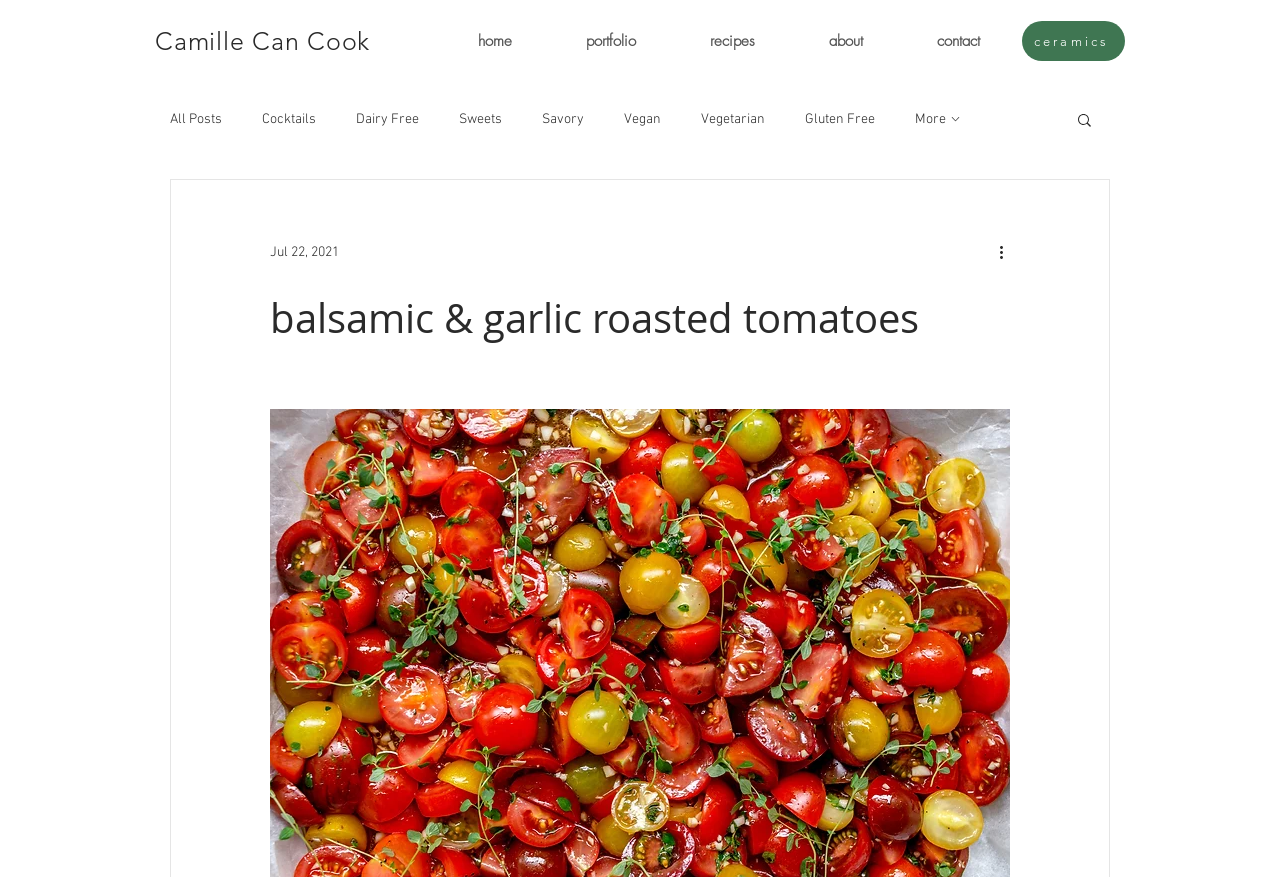Provide the bounding box coordinates of the section that needs to be clicked to accomplish the following instruction: "visit Camille Can Cook."

[0.121, 0.027, 0.289, 0.065]